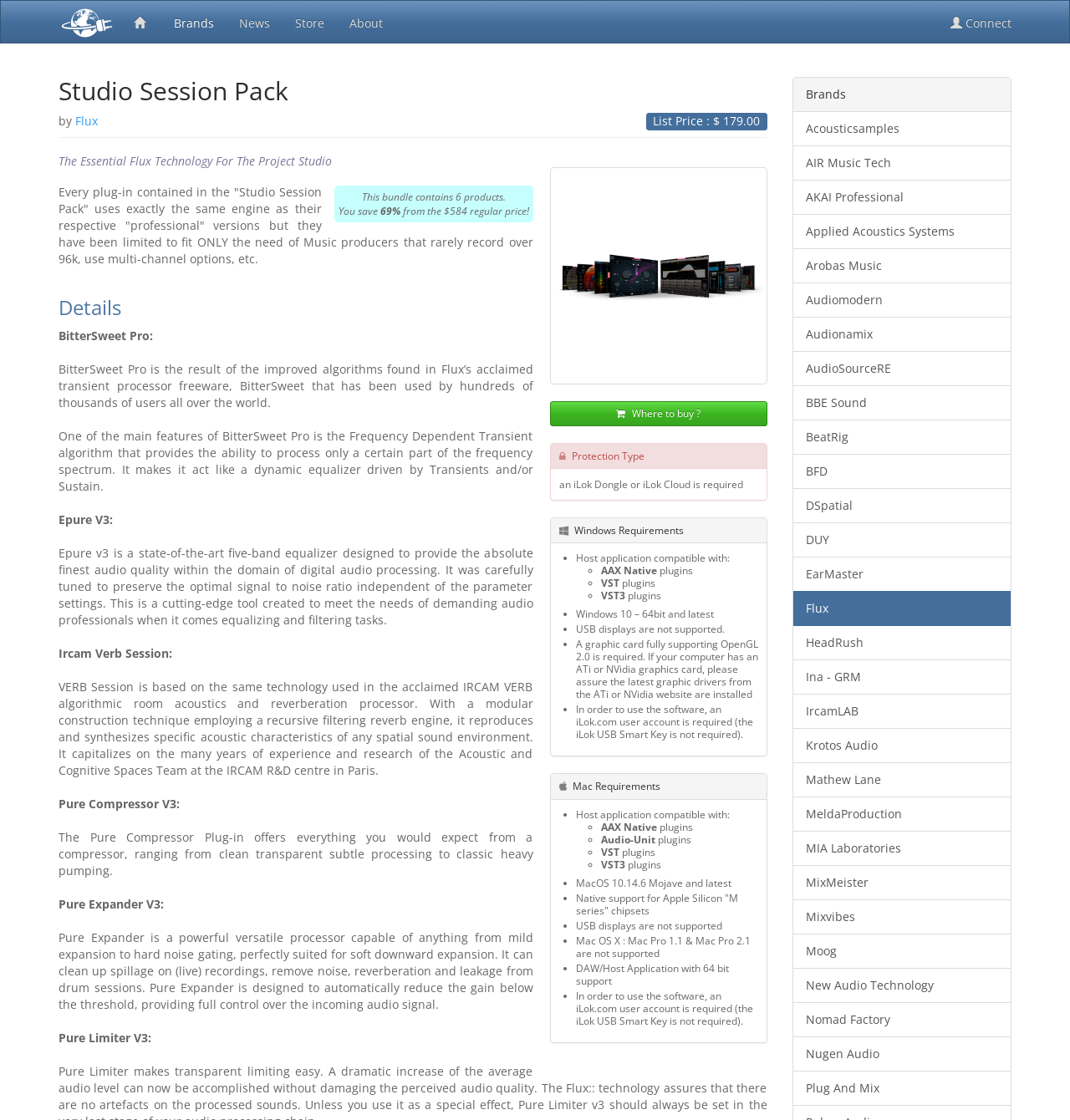Provide a thorough summary of the webpage.

This webpage is about the "Studio Session Pack" by Flux, a bundle of six audio processing plugins. At the top, there is a navigation menu with links to "Plugivery", "Brands", "News", "Store", "About", and a "Connect" button. Below the navigation menu, the title "Studio Session Pack" is displayed prominently.

On the left side, there is a section with information about the product, including the list price, a "Where to buy?" link, and a brief description of the product. The description explains that the plugins in the bundle use the same engine as their professional versions but are limited to fit the needs of music producers.

Below this section, there are two columns of text. The left column lists the system requirements for Windows and Mac, including the operating system, processor, and graphics card requirements. The right column provides detailed information about each of the six plugins in the bundle, including BitterSweet Pro, Epure V3, Ircam Verb Session, Pure Compressor V3, Pure Expander V3, and Solera V3. Each plugin is described in detail, including its features and capabilities.

At the bottom of the page, there is a section with a heading "Details" that provides more information about the bundle, including a brief overview of each plugin and its features.